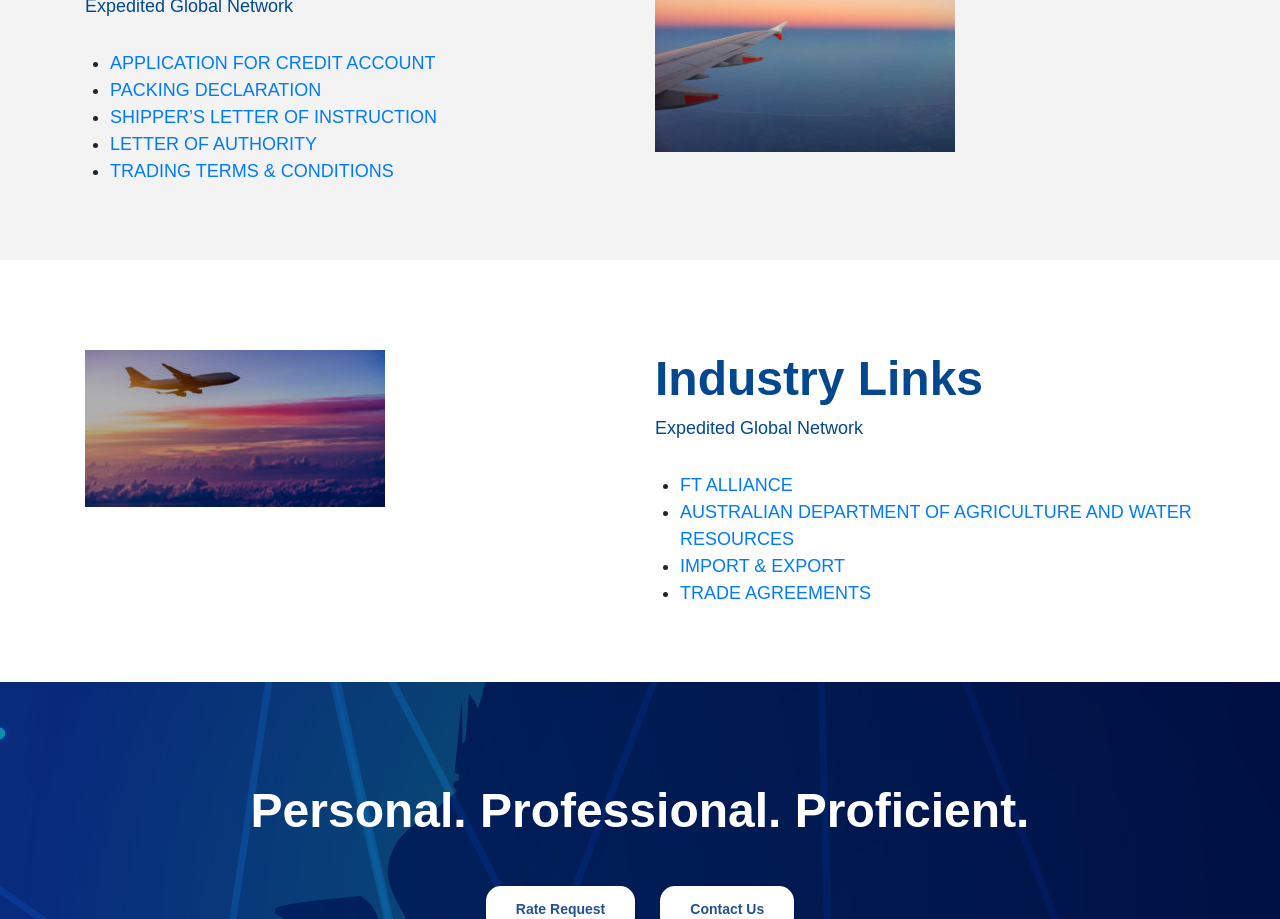Provide a brief response in the form of a single word or phrase:
What is the purpose of the links under APPLICATION FOR CREDIT ACCOUNT?

To access documents